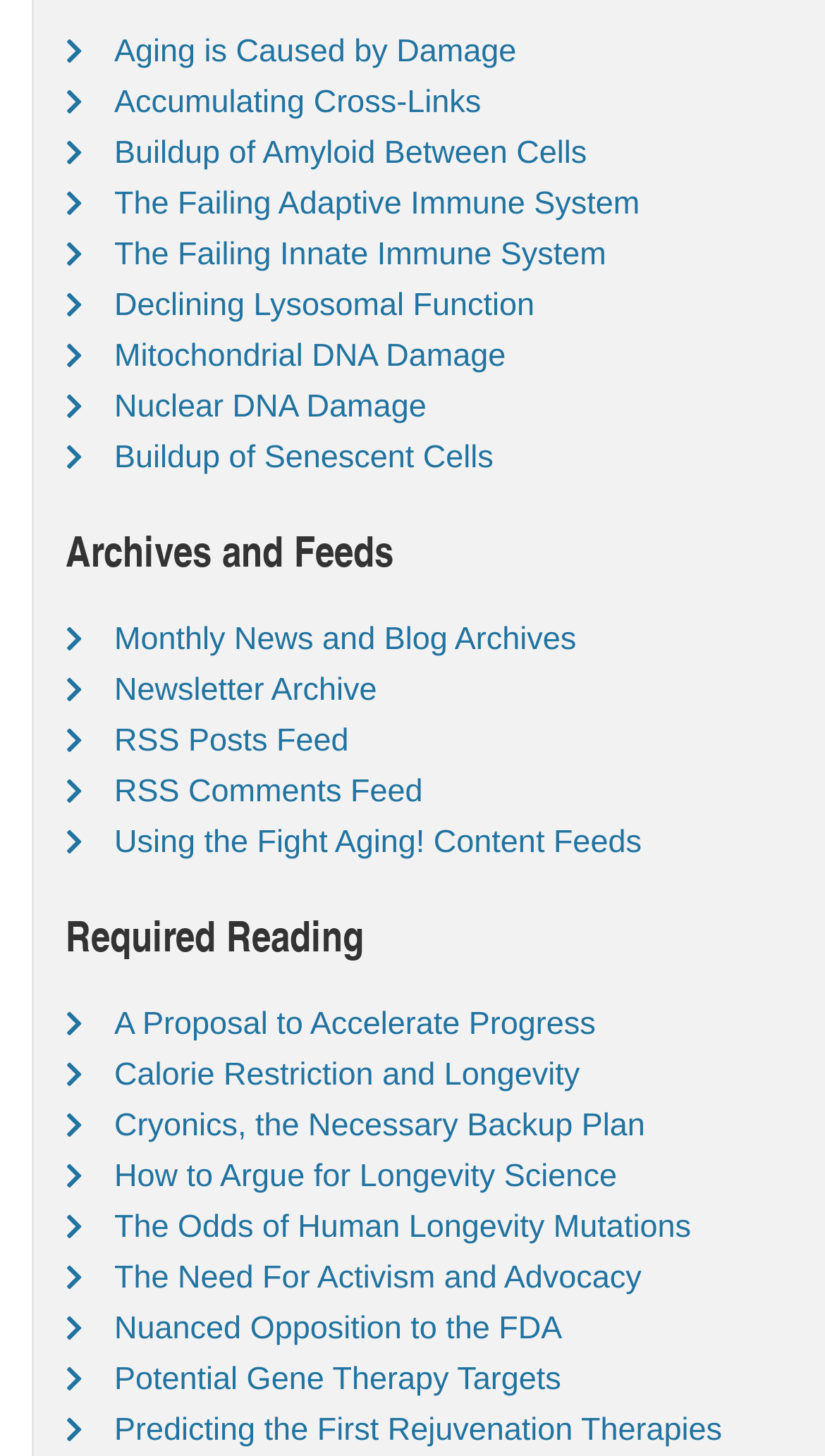From the given element description: "Cryonics, the Necessary Backup Plan", find the bounding box for the UI element. Provide the coordinates as four float numbers between 0 and 1, in the order [left, top, right, bottom].

[0.138, 0.761, 0.782, 0.785]